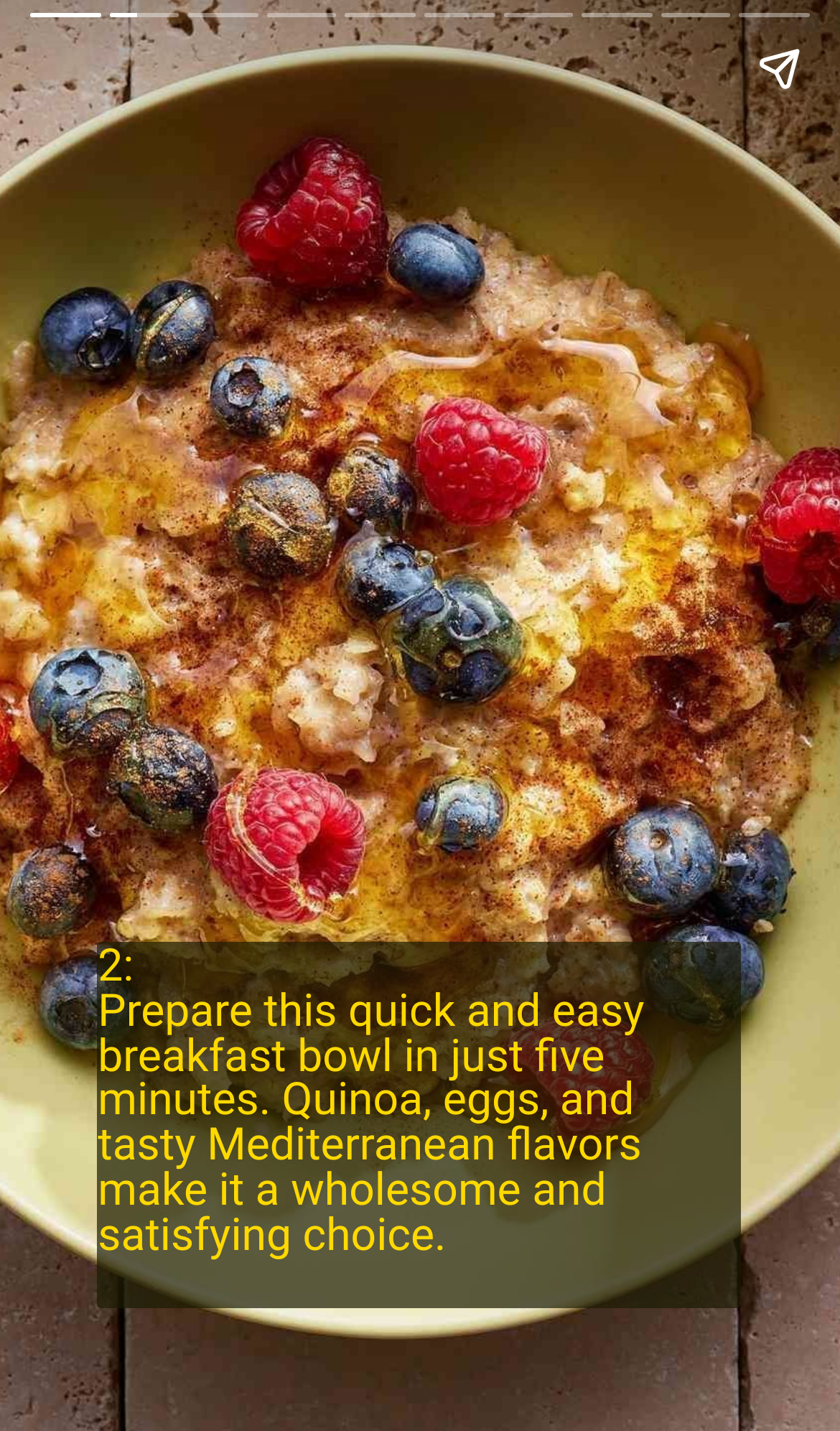Examine the screenshot and answer the question in as much detail as possible: What is the position of the 'Previous page' button?

Based on the bounding box coordinates [0.0, 0.113, 0.077, 0.887] of the 'Previous page' button, I can determine that it is located at the top left of the webpage.